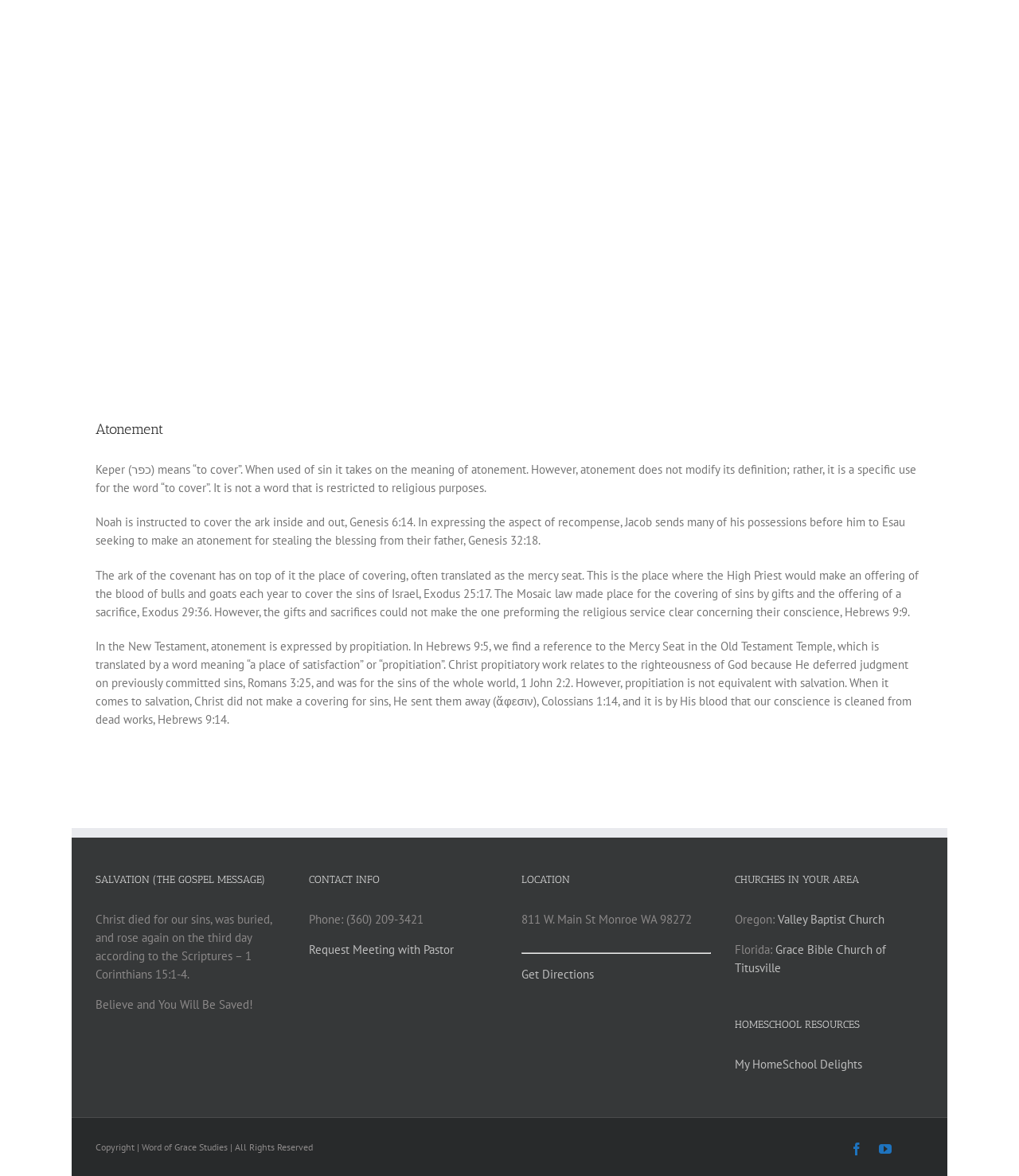Pinpoint the bounding box coordinates of the clickable area necessary to execute the following instruction: "Check the contact information". The coordinates should be given as four float numbers between 0 and 1, namely [left, top, right, bottom].

[0.303, 0.742, 0.488, 0.755]